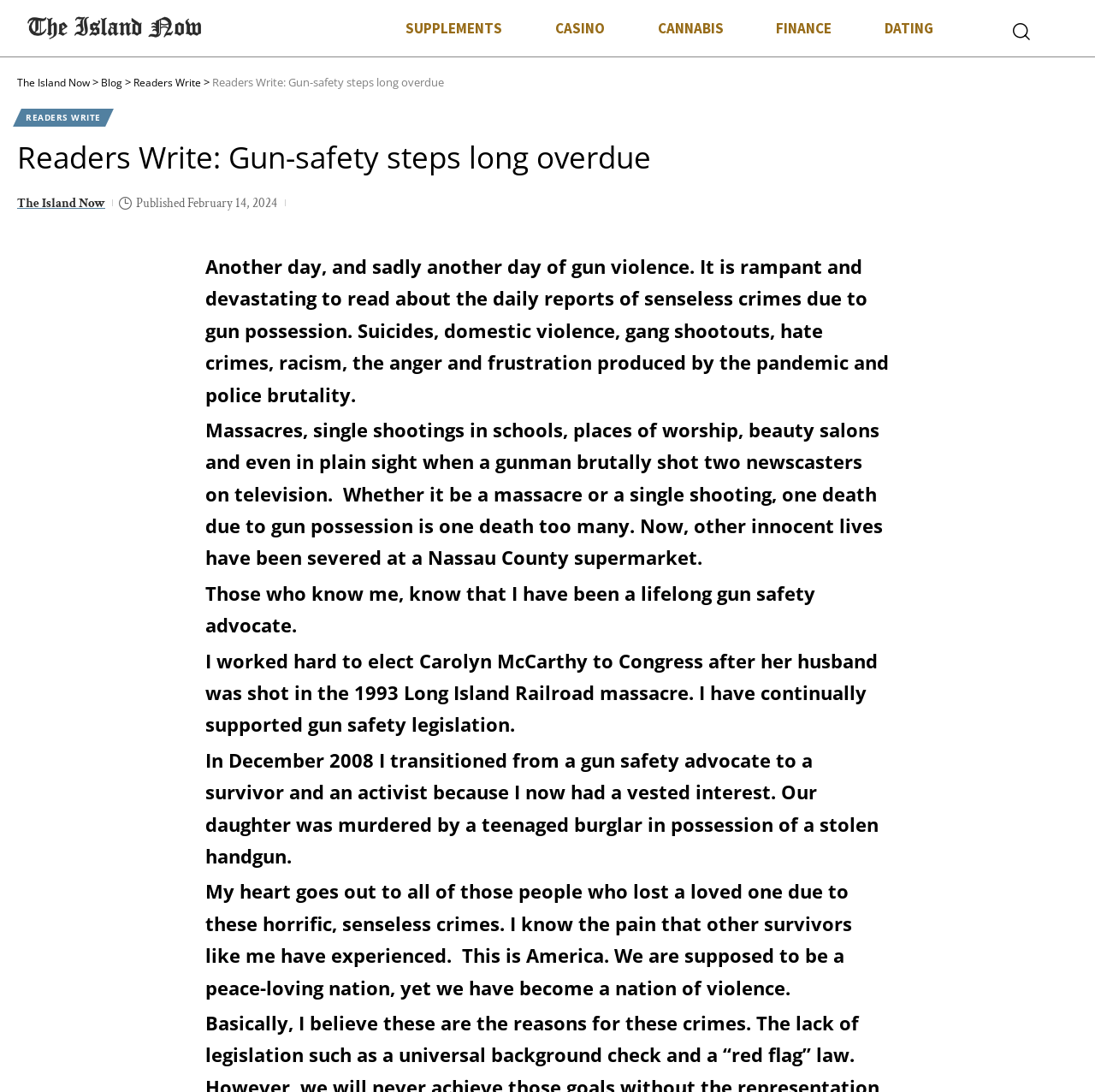Locate the bounding box coordinates of the area that needs to be clicked to fulfill the following instruction: "Click the 'FINANCE' link". The coordinates should be in the format of four float numbers between 0 and 1, namely [left, top, right, bottom].

[0.685, 0.008, 0.784, 0.044]